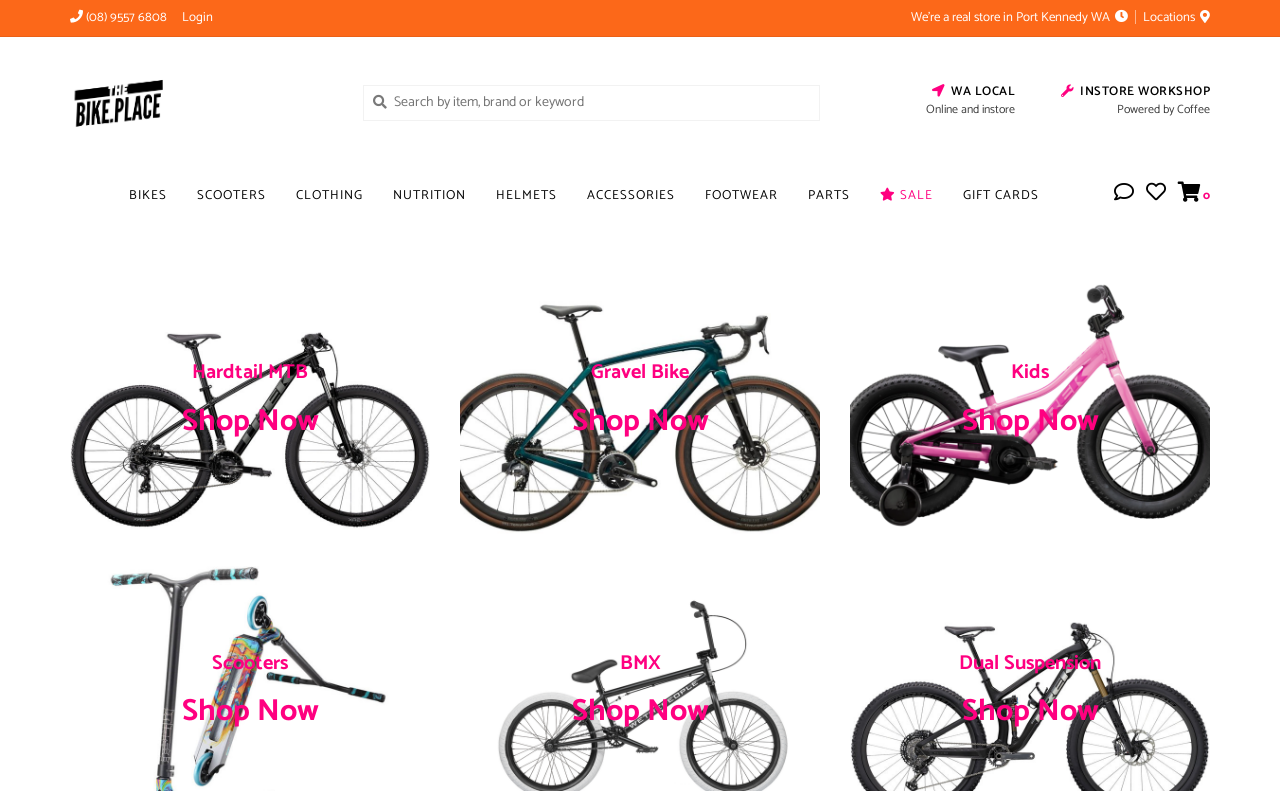Locate the bounding box of the UI element based on this description: "title="My wishlist"". Provide four float numbers between 0 and 1 as [left, top, right, bottom].

[0.895, 0.233, 0.911, 0.262]